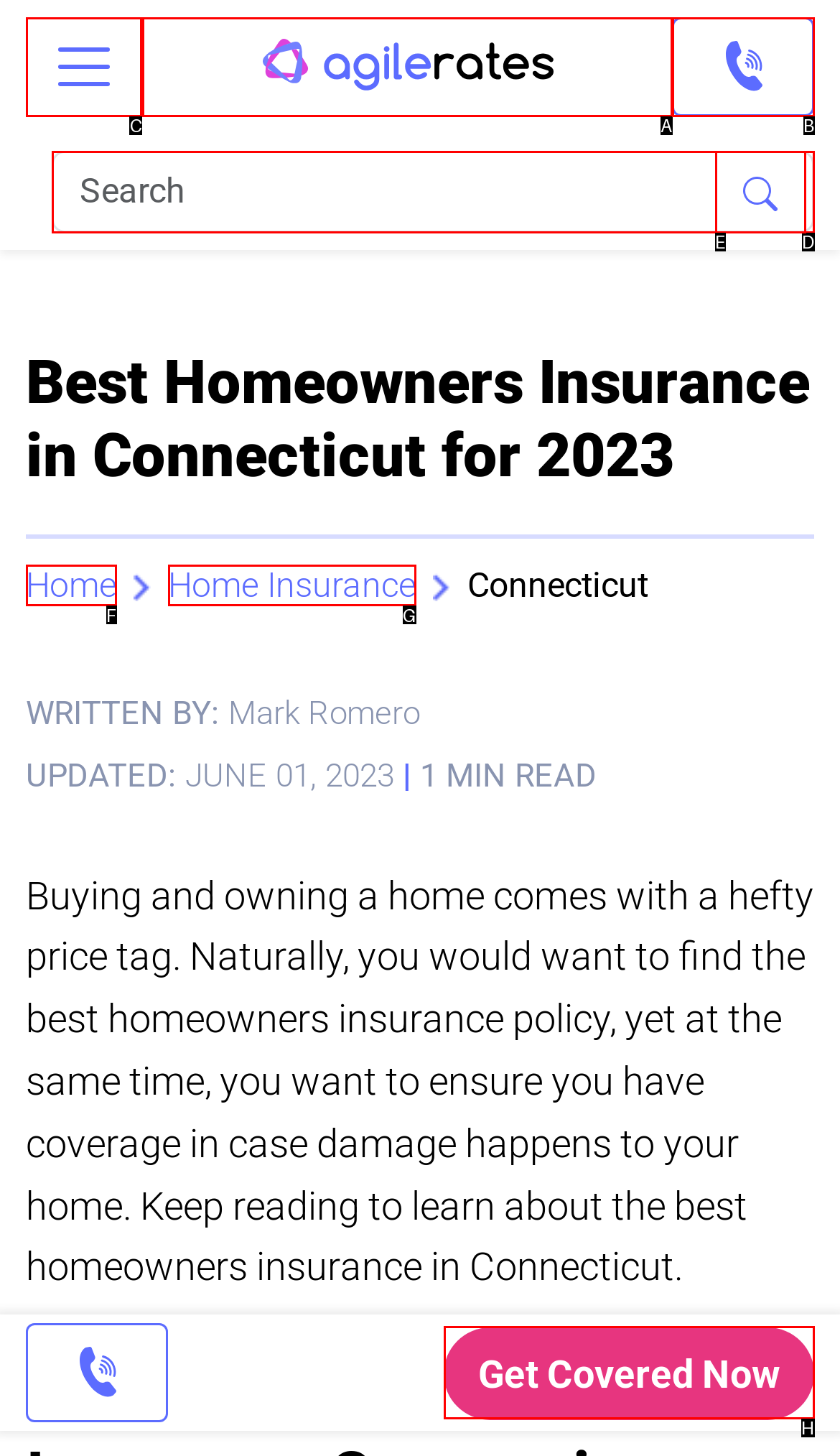Identify the correct UI element to click on to achieve the following task: Subscribe to newsletter Respond with the corresponding letter from the given choices.

None